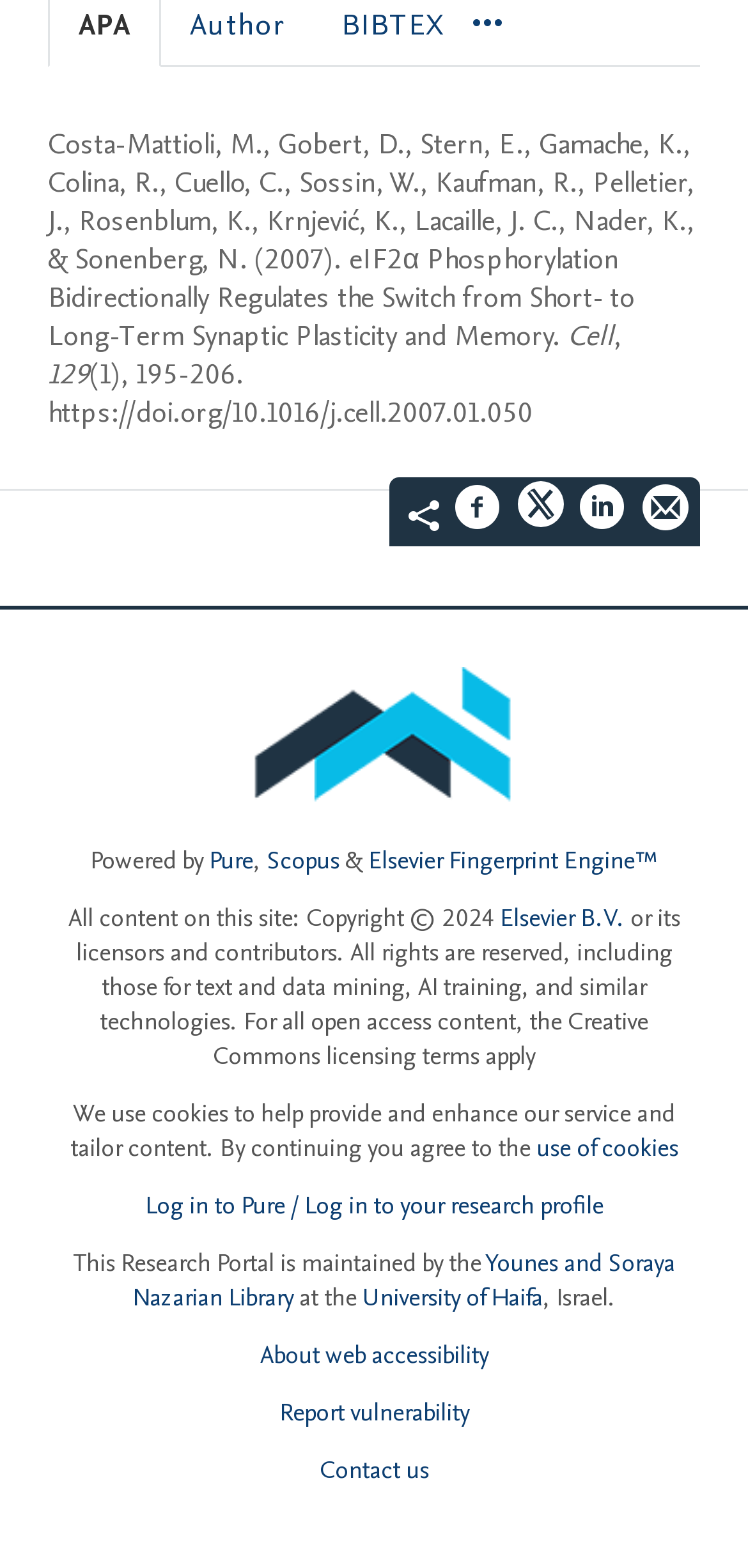Please find the bounding box coordinates of the element that needs to be clicked to perform the following instruction: "Log in to Pure". The bounding box coordinates should be four float numbers between 0 and 1, represented as [left, top, right, bottom].

[0.194, 0.758, 0.806, 0.78]